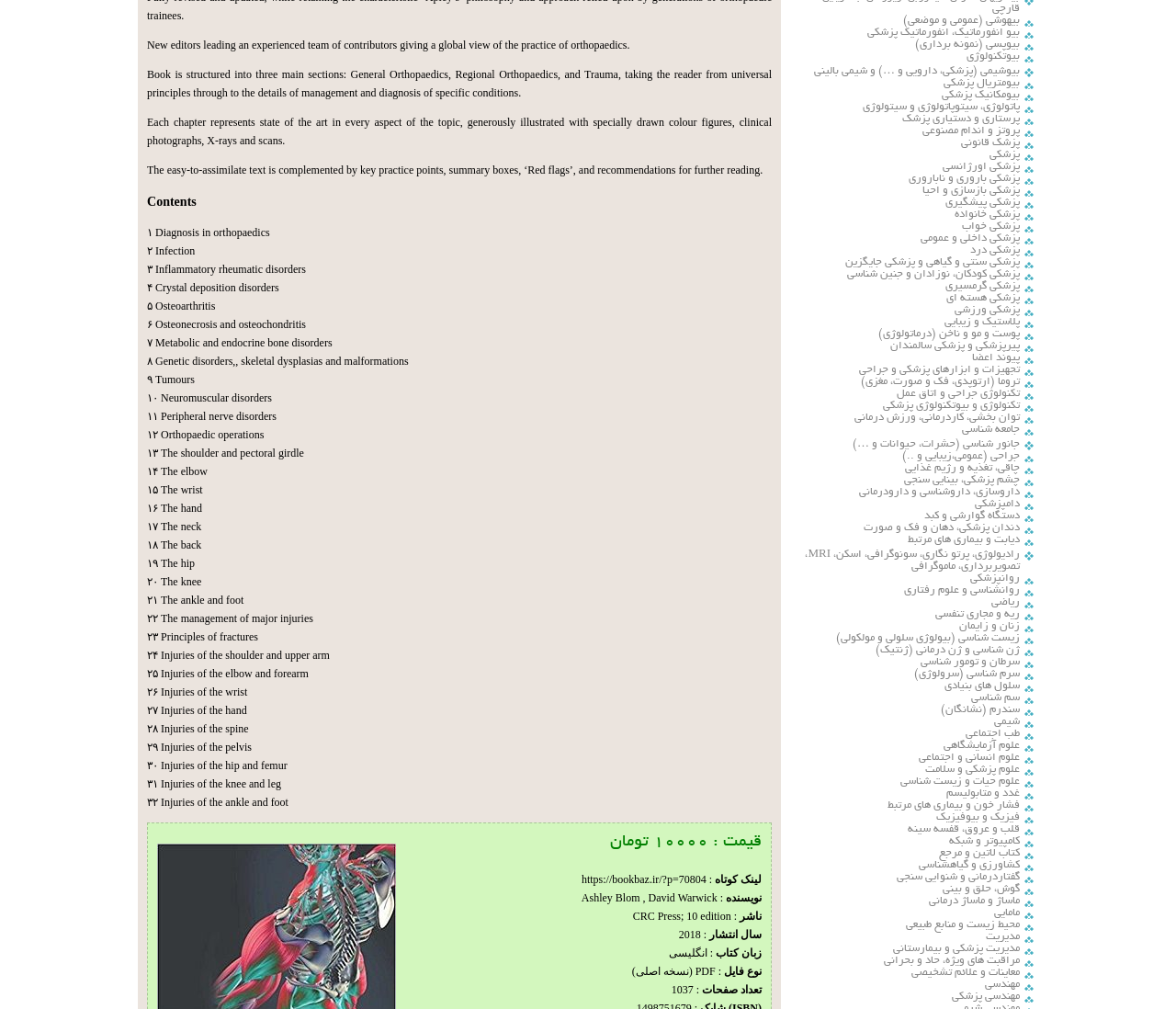Using the format (top-left x, top-left y, bottom-right x, bottom-right y), provide the bounding box coordinates for the described UI element. All values should be floating point numbers between 0 and 1: بیو انفورماتیک، انفورماتیک پزشکی

[0.68, 0.026, 0.883, 0.038]